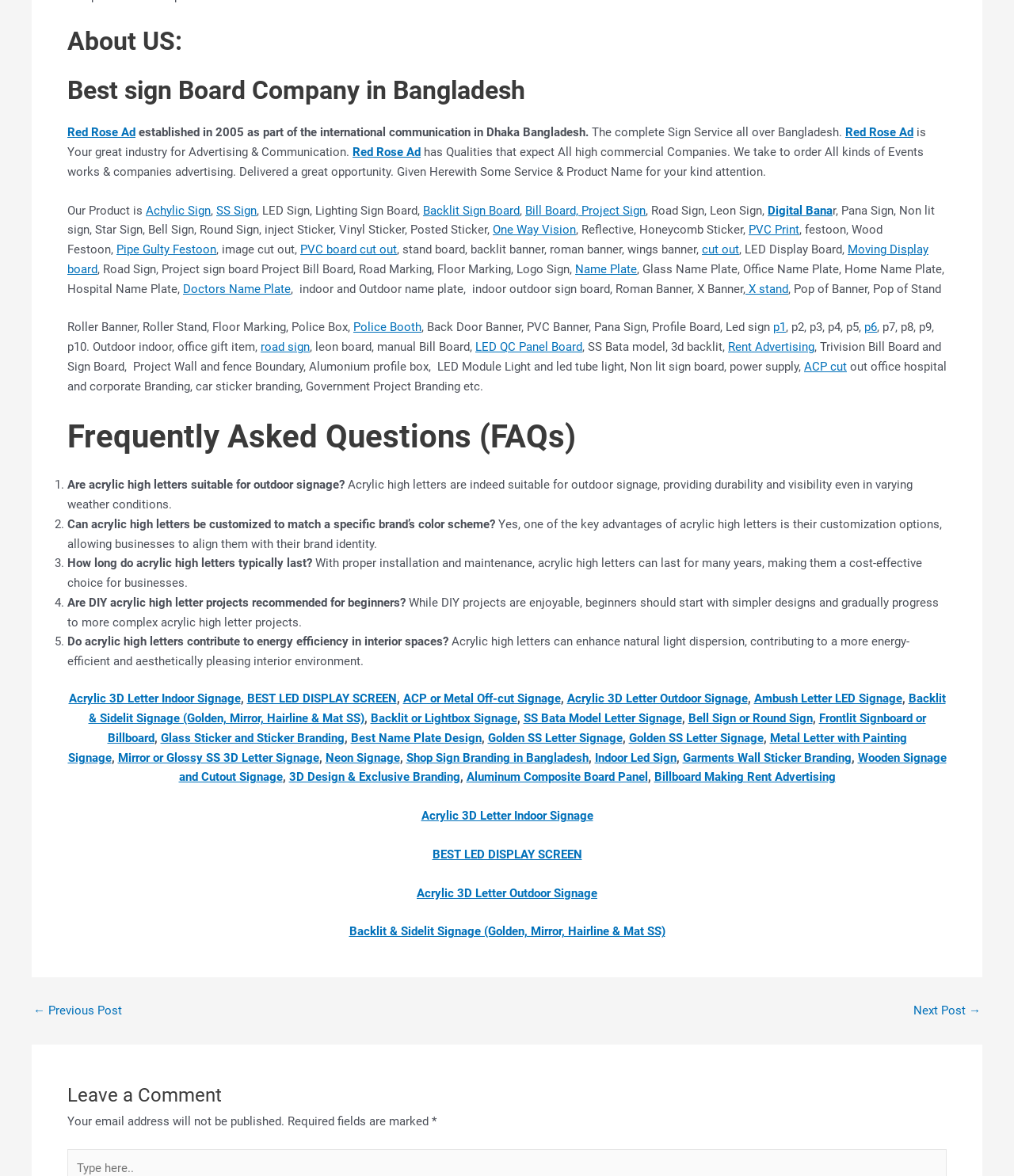Identify the bounding box coordinates of the region I need to click to complete this instruction: "Read 'Frequently Asked Questions (FAQs)'".

[0.066, 0.353, 0.934, 0.391]